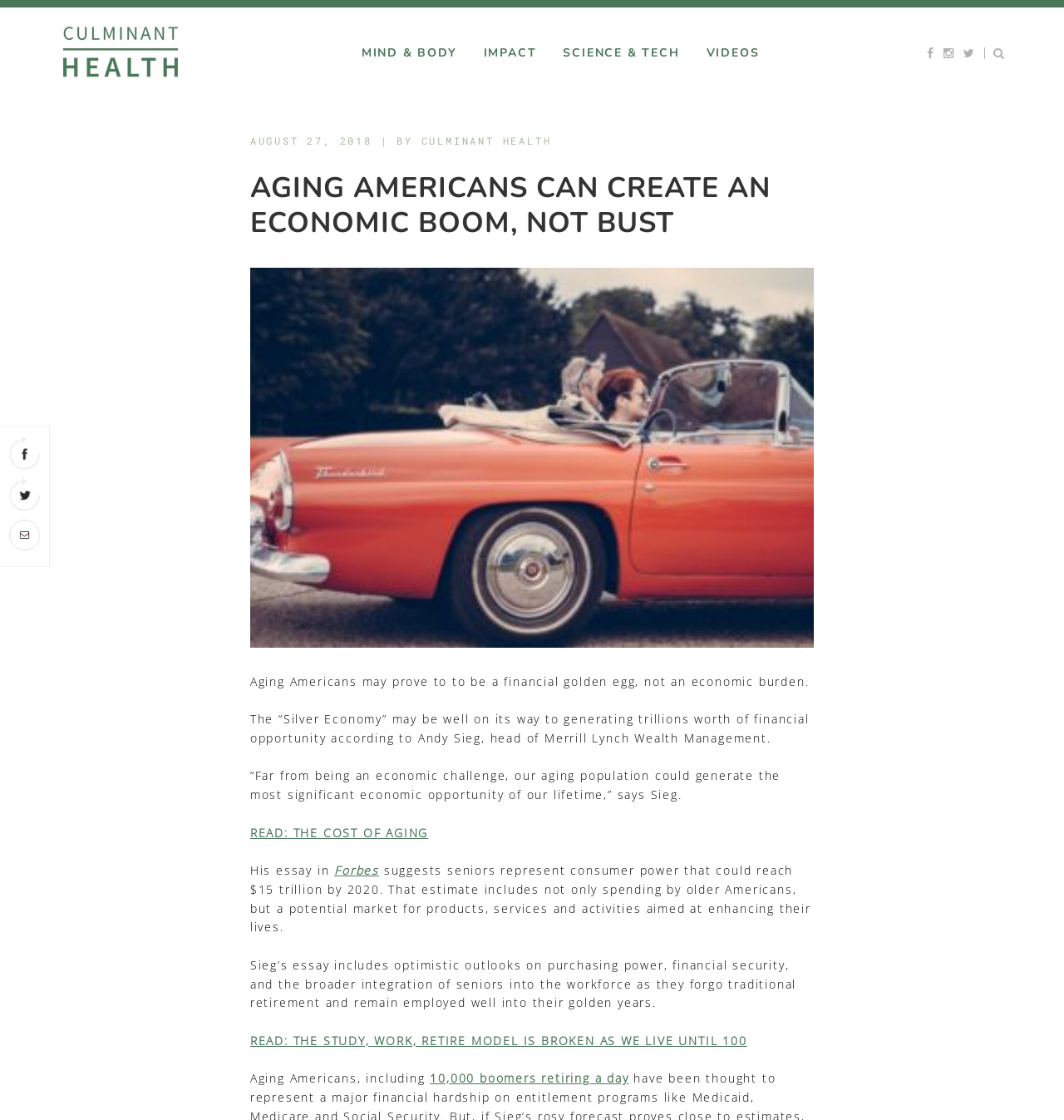Determine the bounding box coordinates of the section to be clicked to follow the instruction: "Read the study by clicking on 'THE COST OF AGING'". The coordinates should be given as four float numbers between 0 and 1, formatted as [left, top, right, bottom].

[0.235, 0.736, 0.403, 0.75]